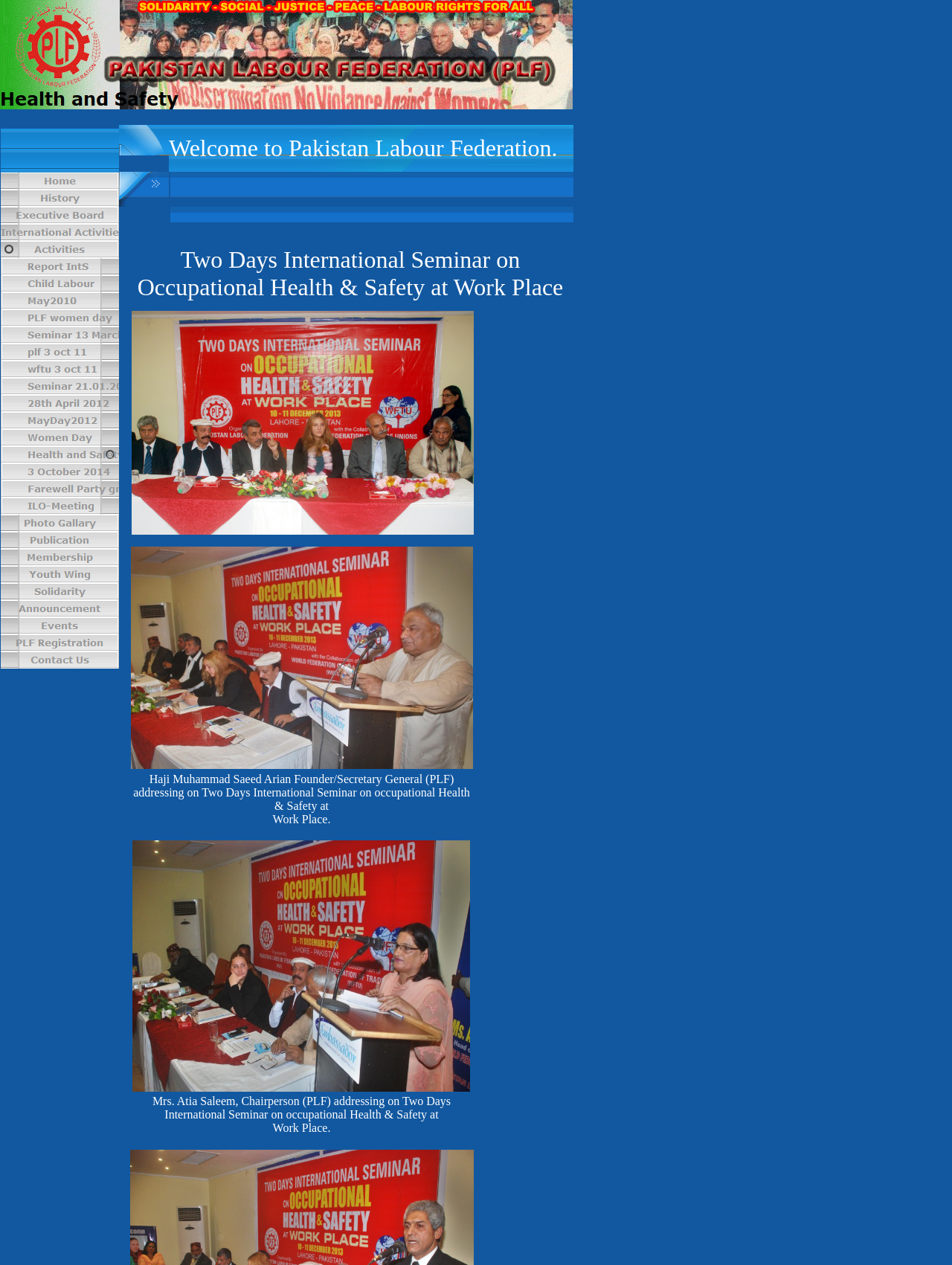Answer the question briefly using a single word or phrase: 
What is the last link in the table?

28th April 2012